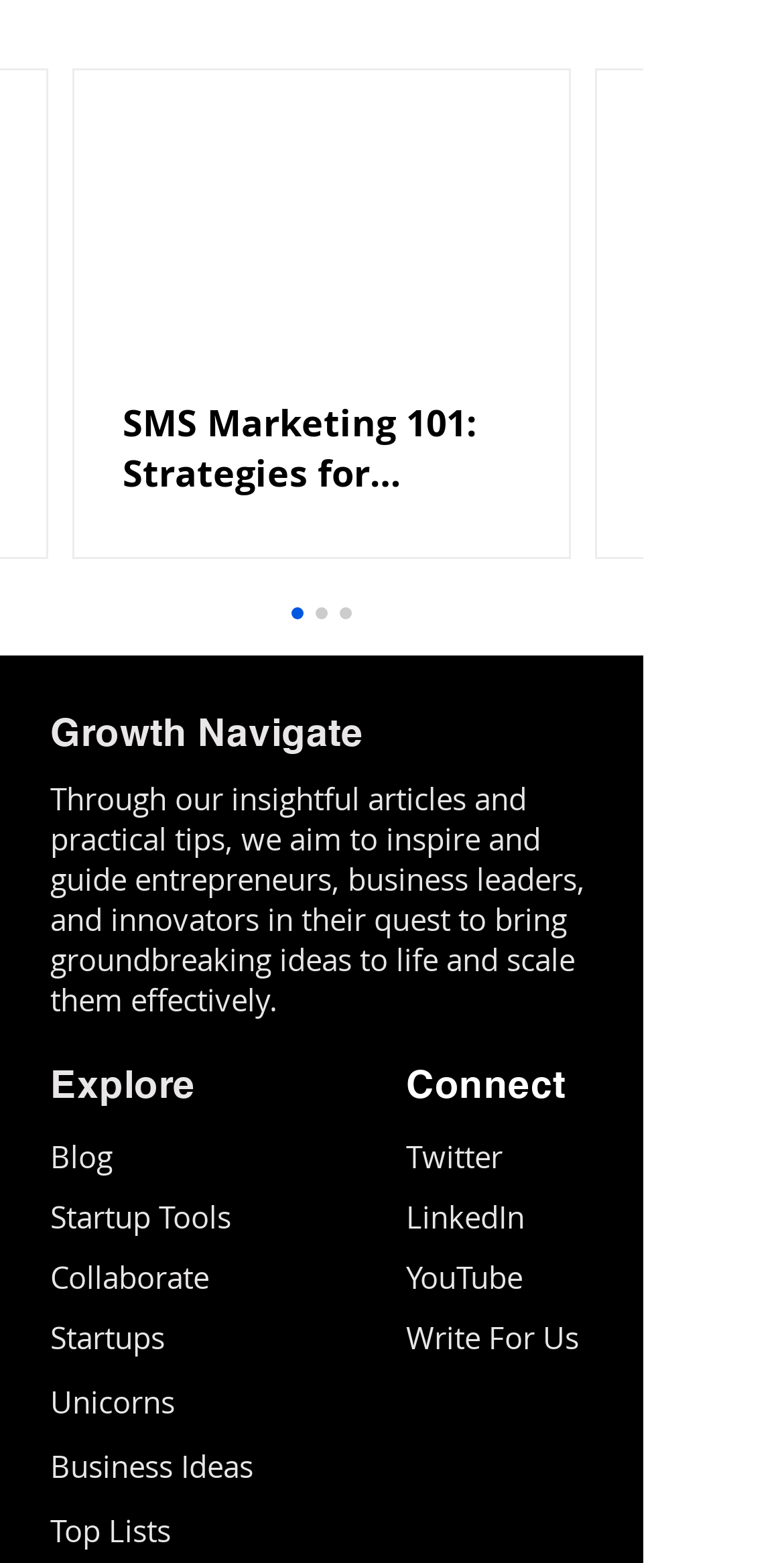Locate the bounding box coordinates of the element that should be clicked to execute the following instruction: "Read about SMS marketing strategies".

[0.156, 0.254, 0.664, 0.318]